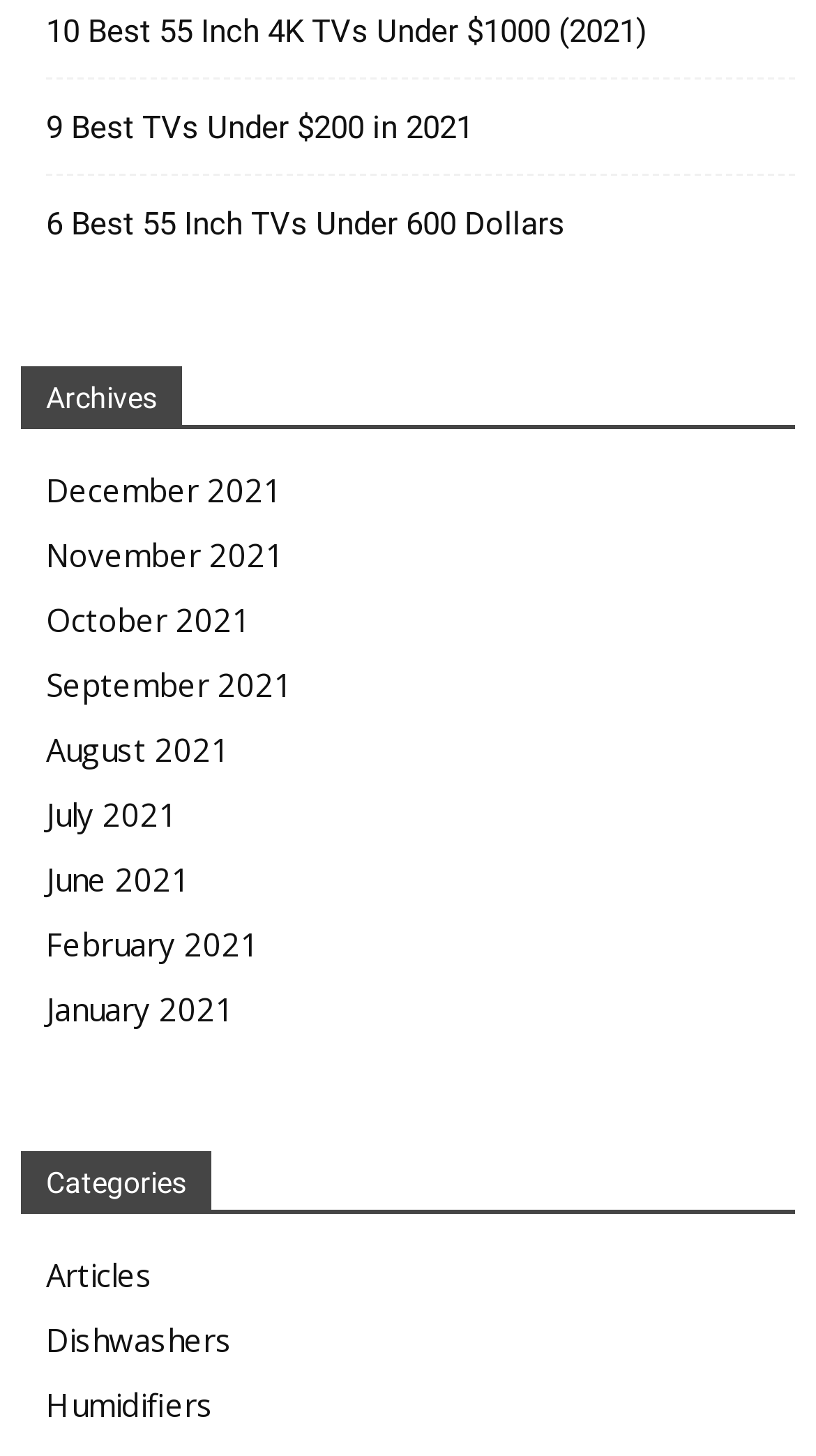Please identify the bounding box coordinates for the region that you need to click to follow this instruction: "browse Archives".

[0.056, 0.261, 0.192, 0.284]